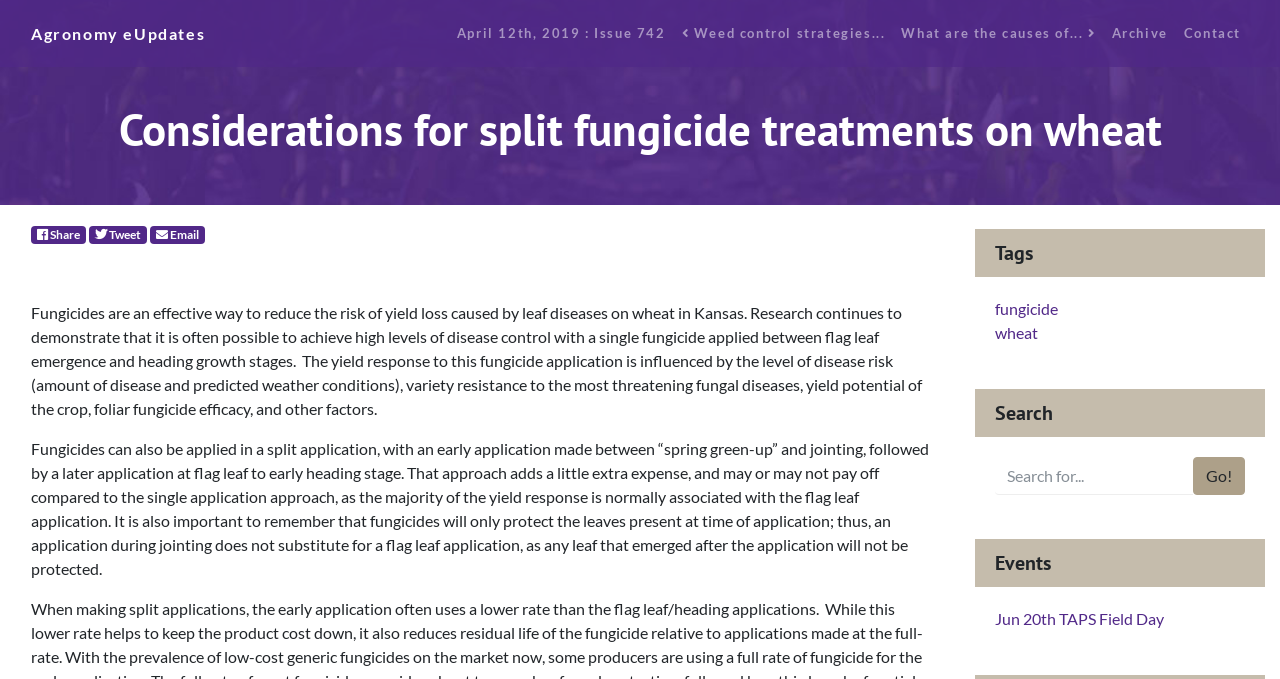Please identify the bounding box coordinates of the area that needs to be clicked to follow this instruction: "Visit the 'Women's and Gender Studies' page".

None